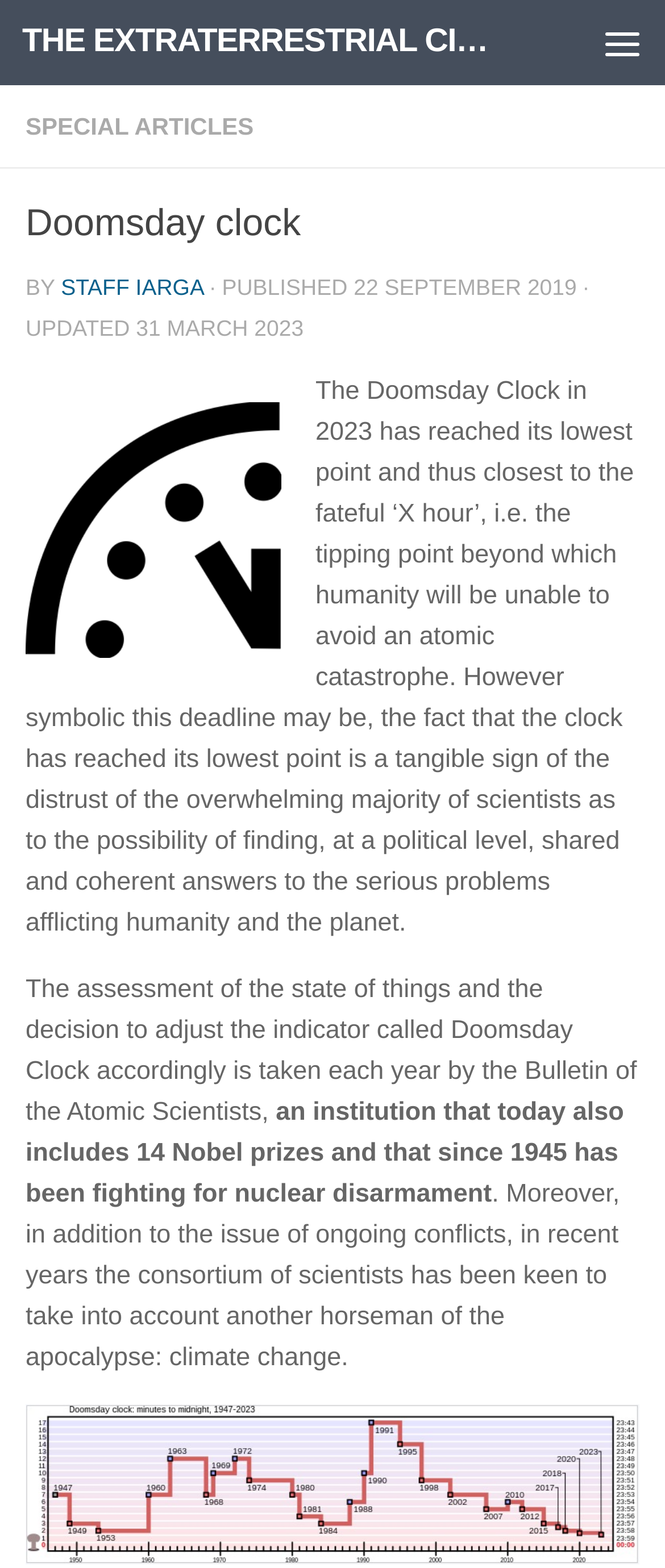When was the article published?
Using the image provided, answer with just one word or phrase.

22 September 2019